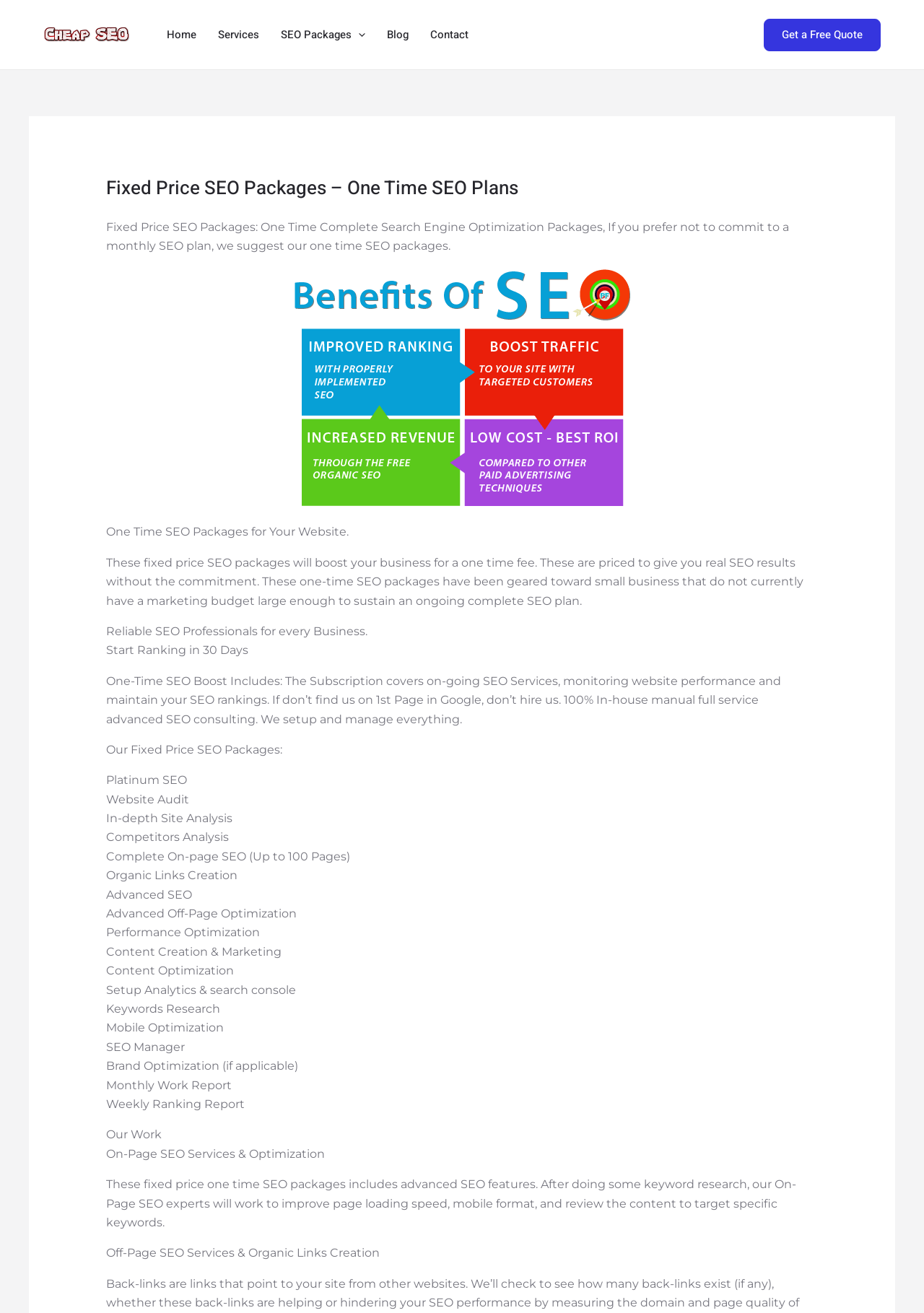What is the purpose of the one-time SEO packages?
Give a single word or phrase as your answer by examining the image.

To boost business without monthly commitment